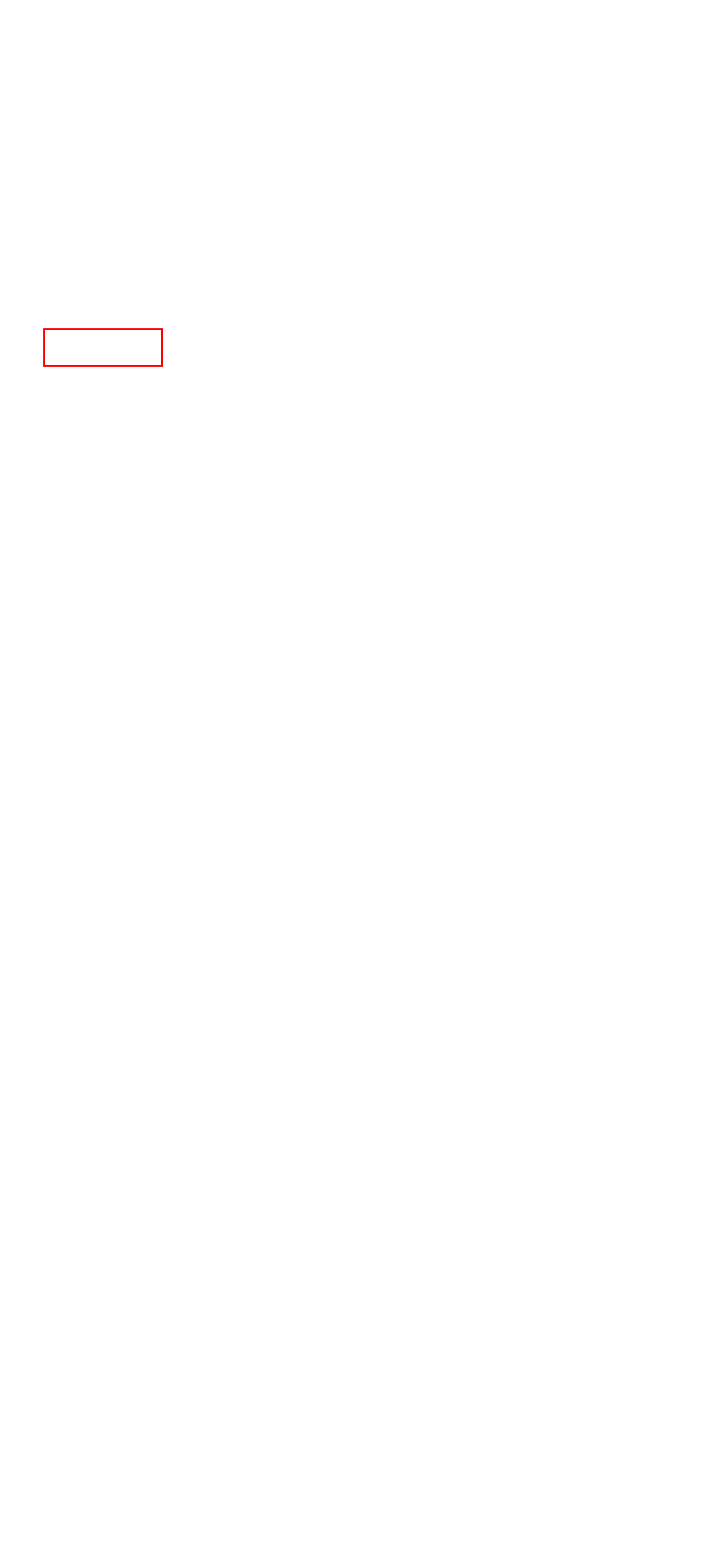You are presented with a screenshot of a webpage with a red bounding box. Select the webpage description that most closely matches the new webpage after clicking the element inside the red bounding box. The options are:
A. Fairly produced soft toys with your logo | BRANDS Fashion
B. Werde Teil unseres Teams
C. Fair trade promotional items for the wholesale market | BRANDS Fashion
D. Declarations of conformity - BRANDS Fashion
E. Privacy policy - BRANDS Fashion
F. Fair trade shirts & blouses with printed logo | BRANDS Fashion
G. Sustainable T-shirts with printed logos | BRANDS Fashion
H. Printing of tote bags/cloth bags | BRANDS Fashion

G